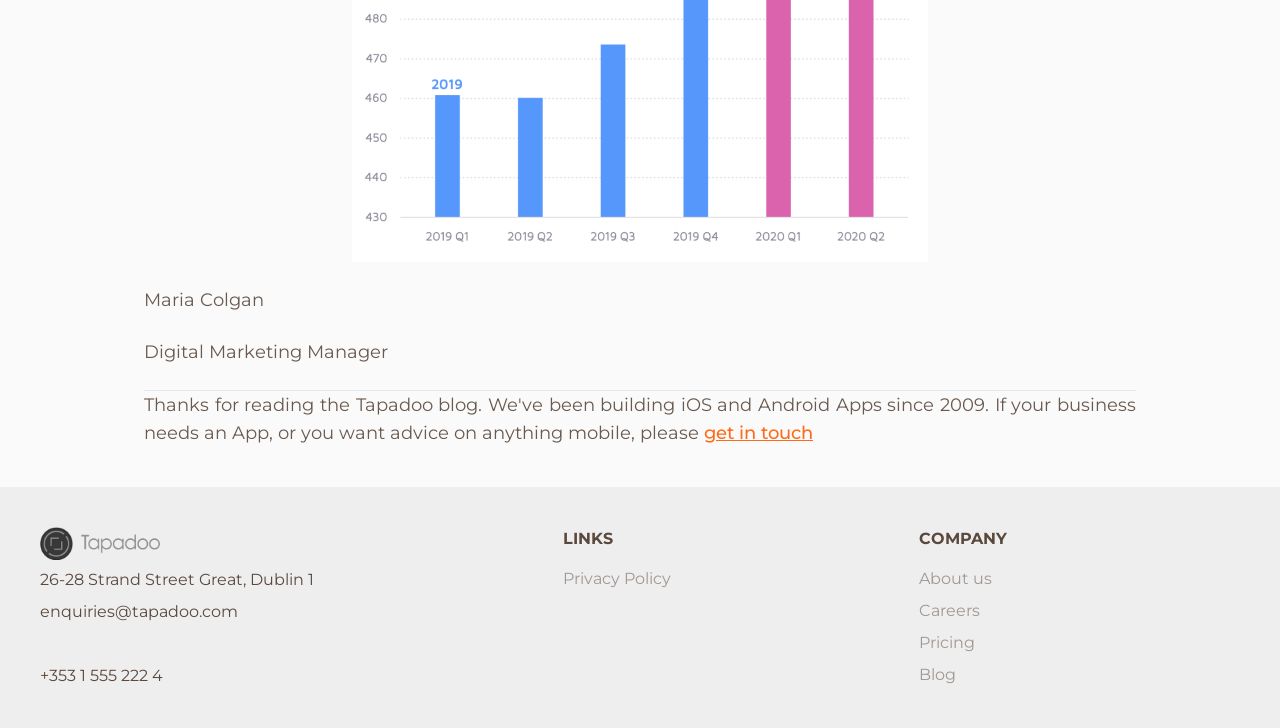Using the webpage screenshot and the element description +353 1 555 222 4, determine the bounding box coordinates. Specify the coordinates in the format (top-left x, top-left y, bottom-right x, bottom-right y) with values ranging from 0 to 1.

[0.031, 0.913, 0.245, 0.946]